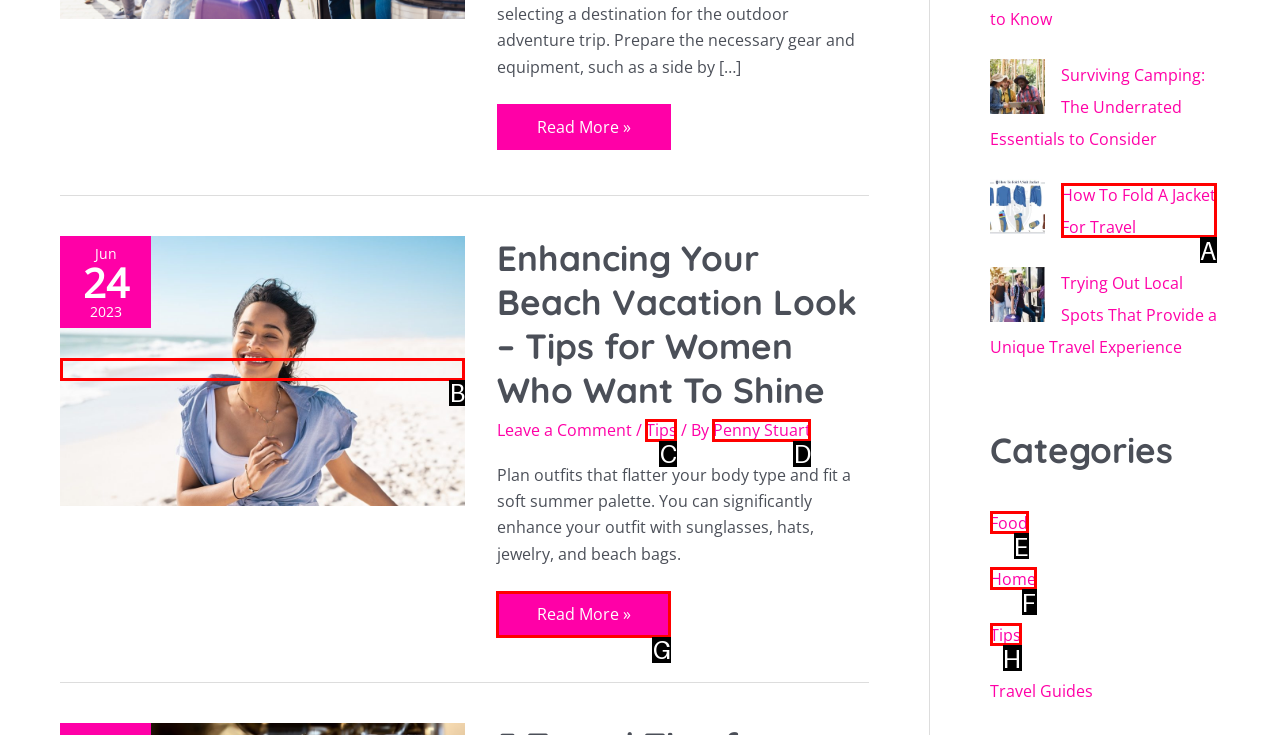Given the description: Penny Stuart, identify the HTML element that fits best. Respond with the letter of the correct option from the choices.

D